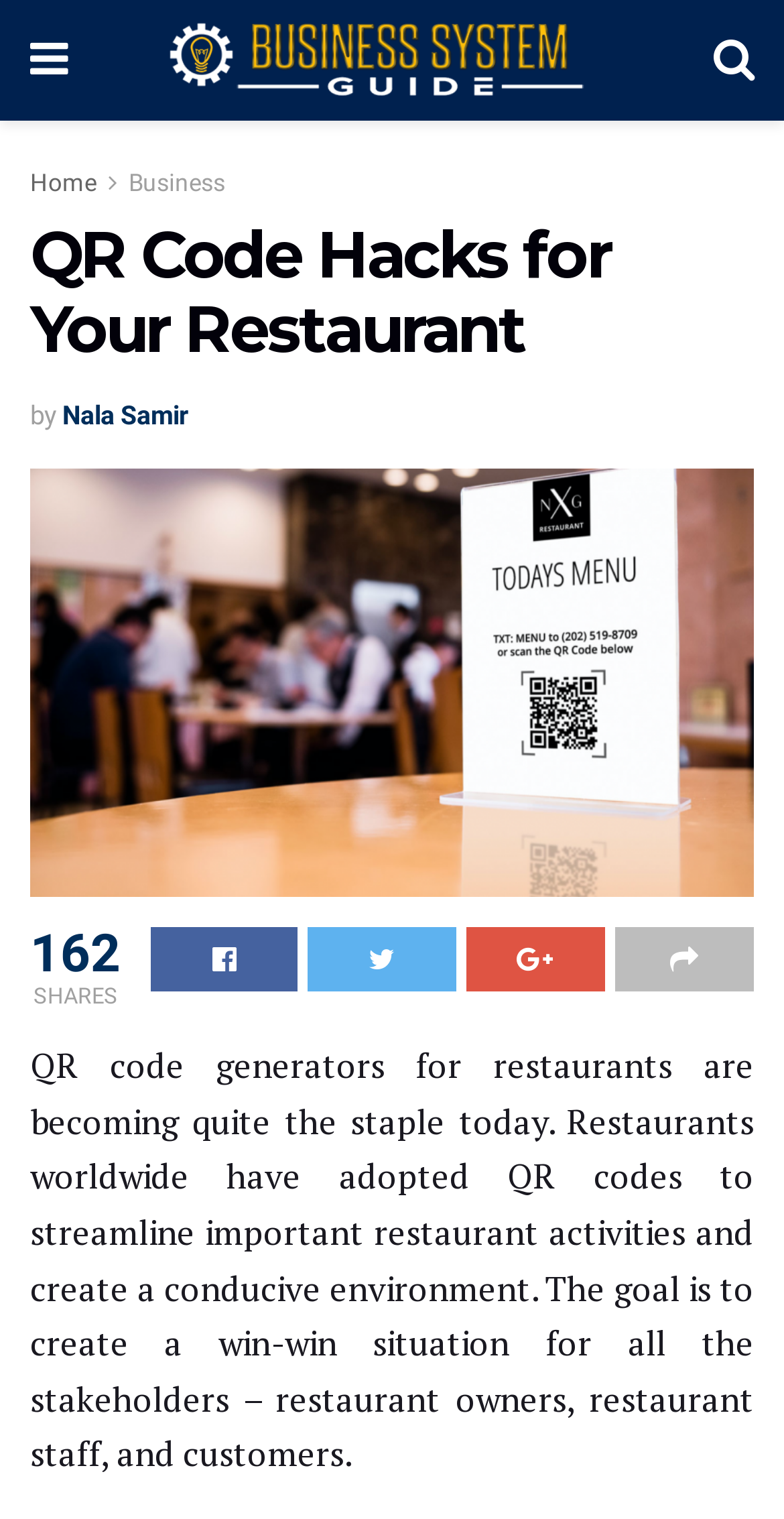Determine which piece of text is the heading of the webpage and provide it.

QR Code Hacks for Your Restaurant